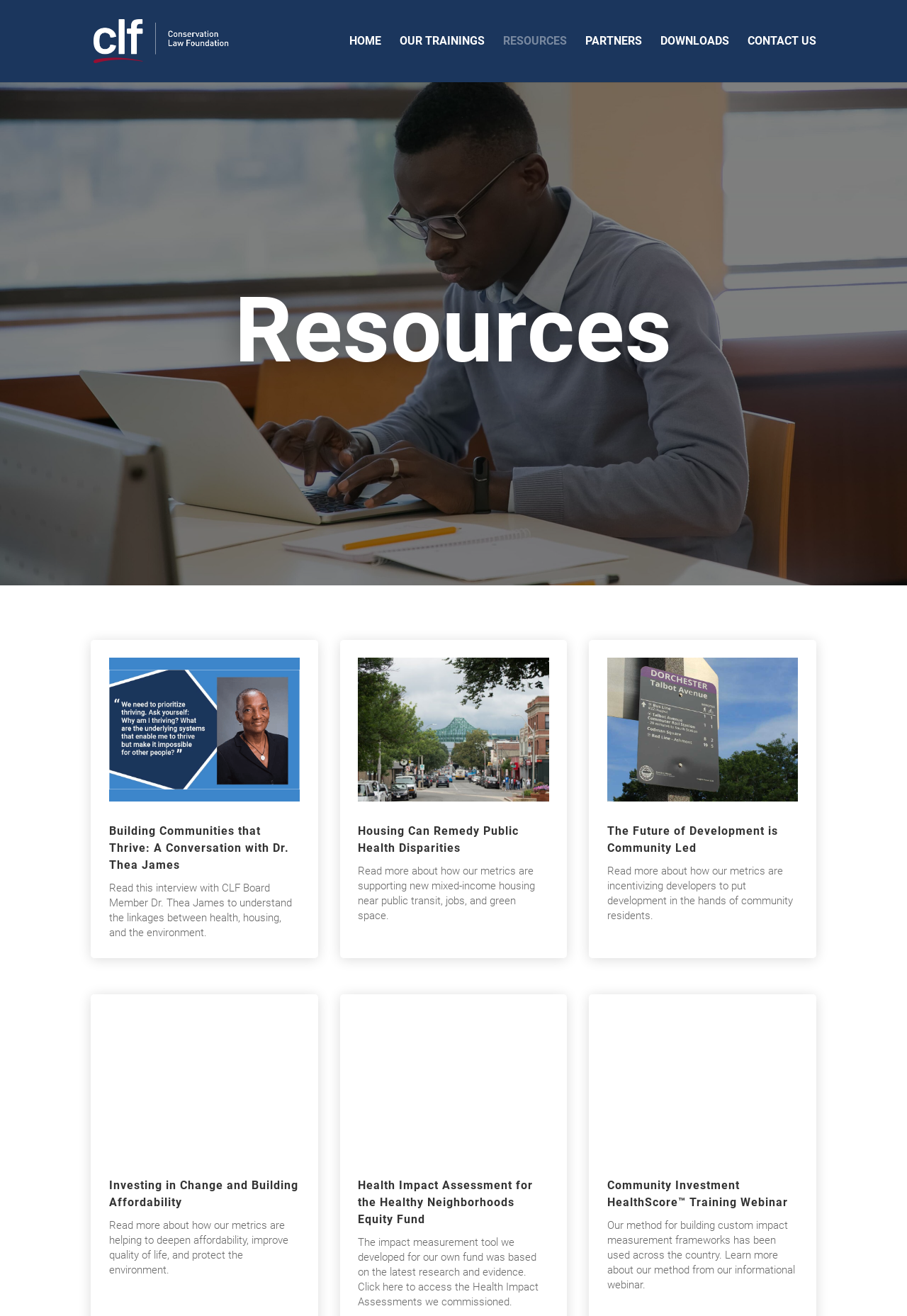Please determine the bounding box coordinates of the section I need to click to accomplish this instruction: "Watch the Community Investment HealthScore Training Webinar".

[0.669, 0.896, 0.869, 0.919]